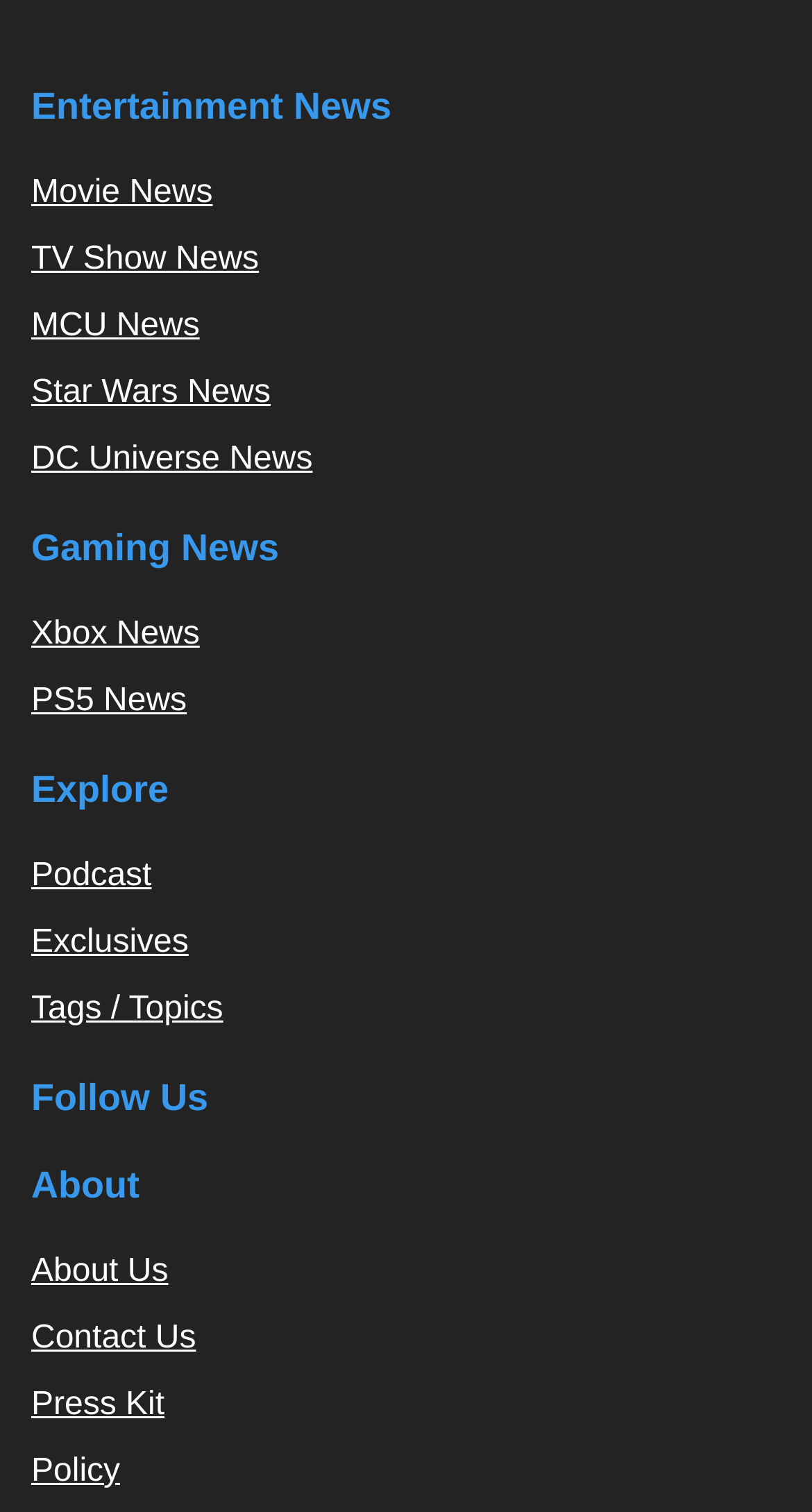Find the bounding box coordinates of the element to click in order to complete the given instruction: "Get Xbox News."

[0.038, 0.408, 0.246, 0.431]